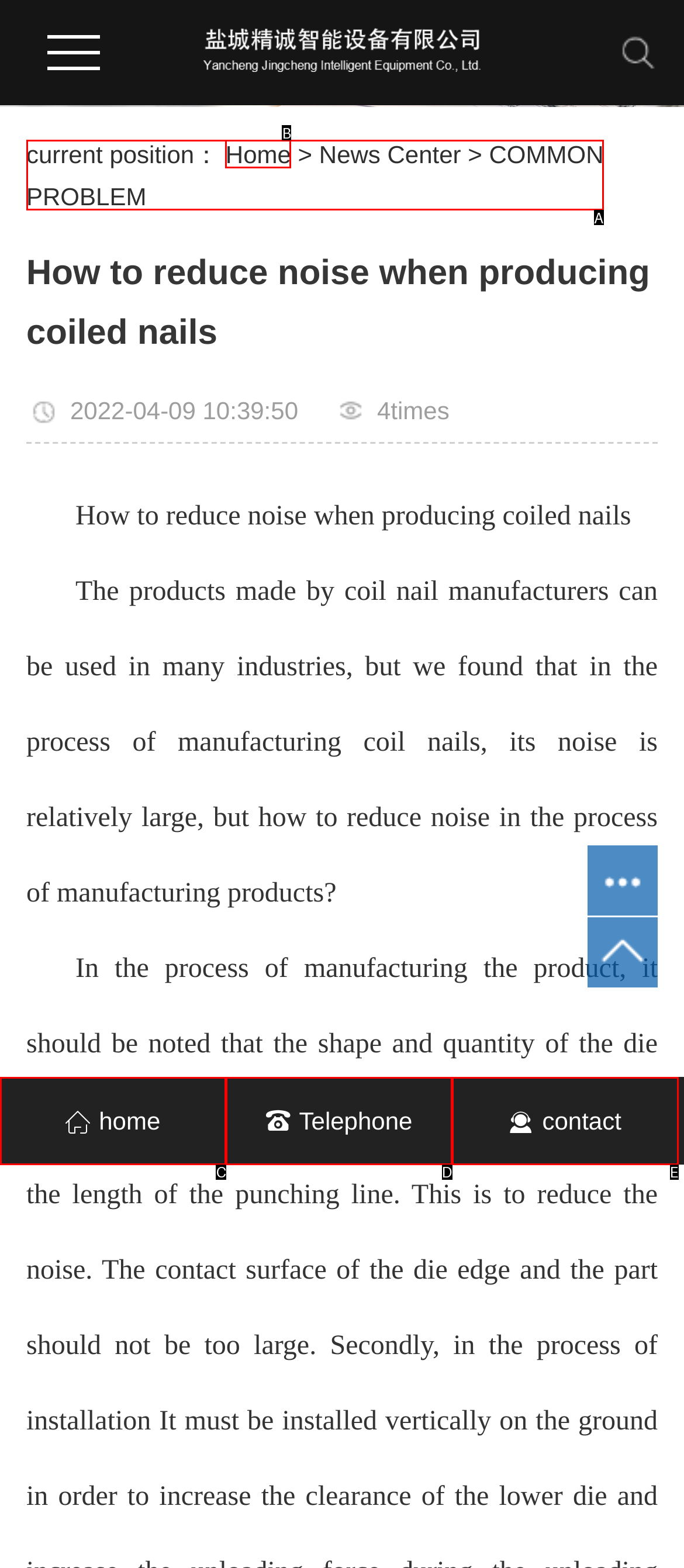Match the HTML element to the description: home. Answer with the letter of the correct option from the provided choices.

C